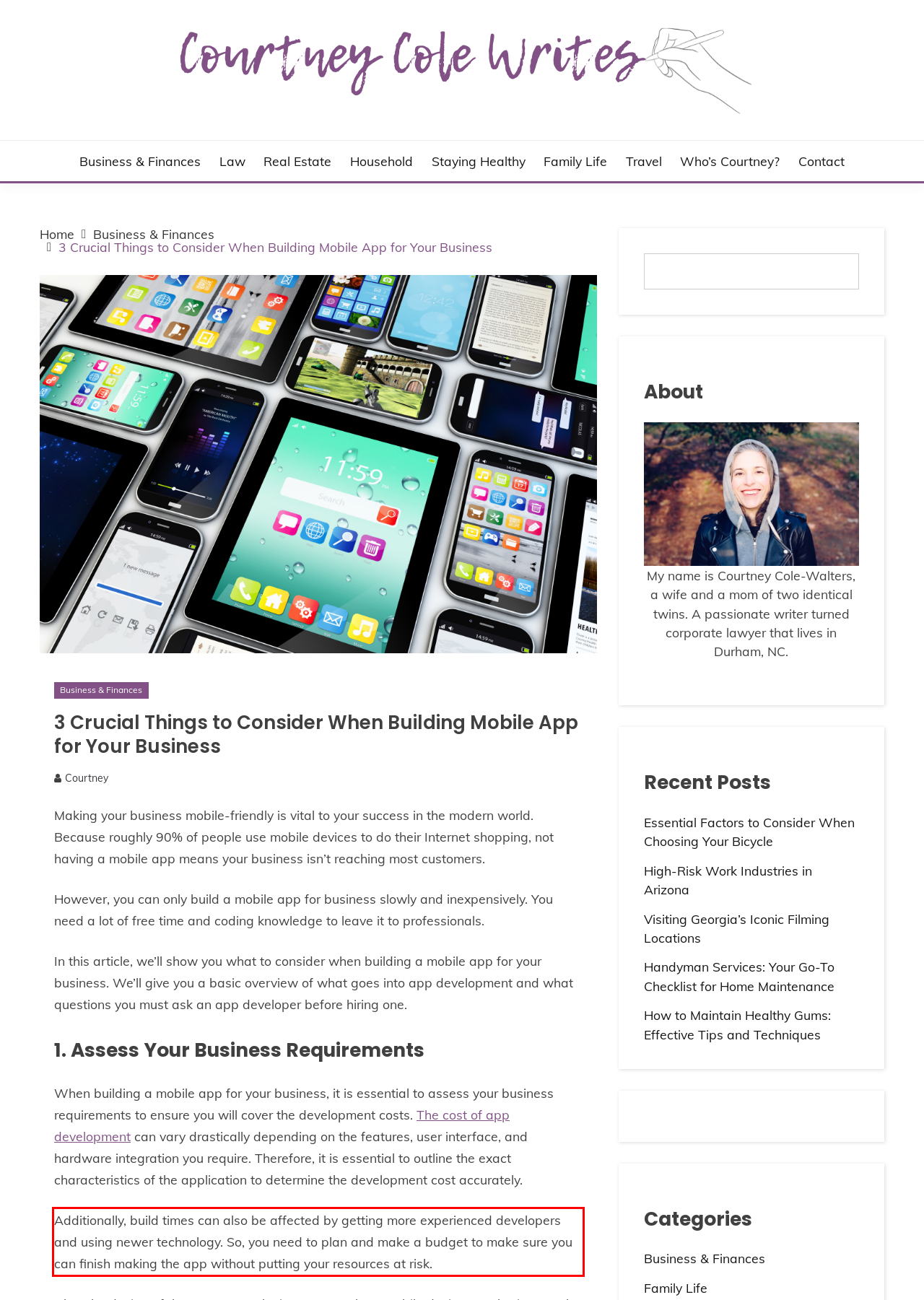There is a UI element on the webpage screenshot marked by a red bounding box. Extract and generate the text content from within this red box.

Additionally, build times can also be affected by getting more experienced developers and using newer technology. So, you need to plan and make a budget to make sure you can finish making the app without putting your resources at risk.